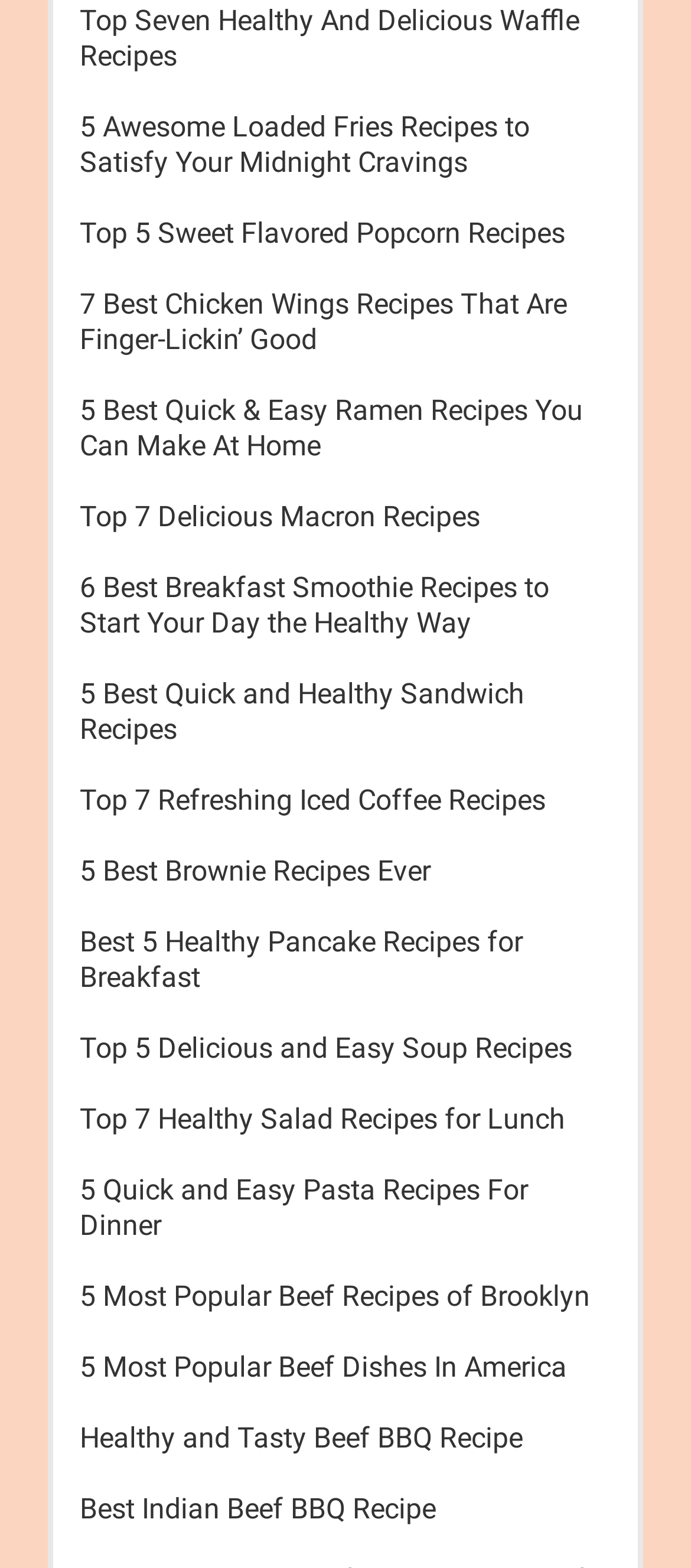Please locate the bounding box coordinates for the element that should be clicked to achieve the following instruction: "Learn about Top 7 Delicious Macron Recipes". Ensure the coordinates are given as four float numbers between 0 and 1, i.e., [left, top, right, bottom].

[0.115, 0.319, 0.695, 0.34]